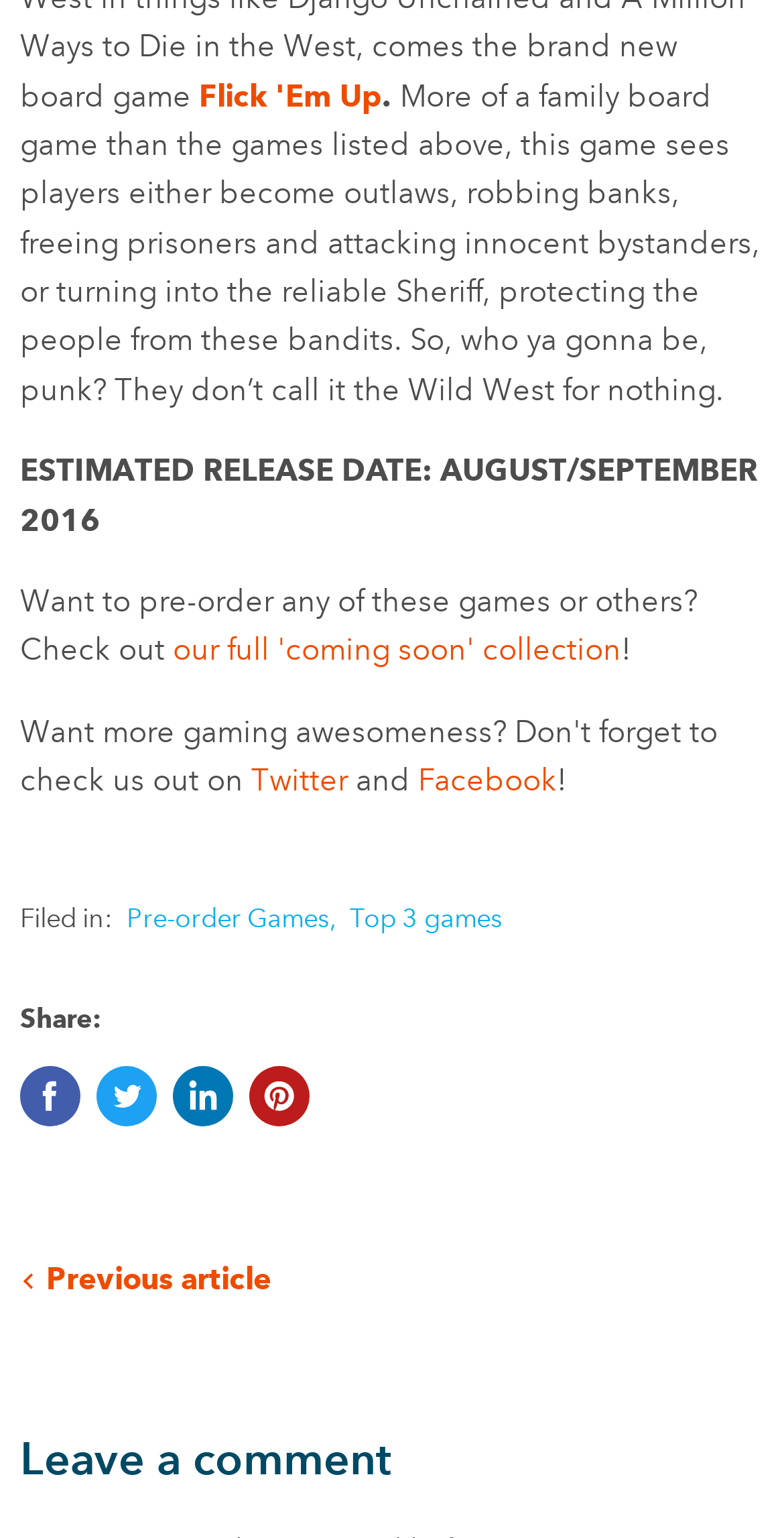What type of game is Flick 'Em Up?
Please analyze the image and answer the question with as much detail as possible.

The description of Flick 'Em Up mentions that it is 'More of a family board game than the games listed above', indicating that it belongs to the category of family board games.